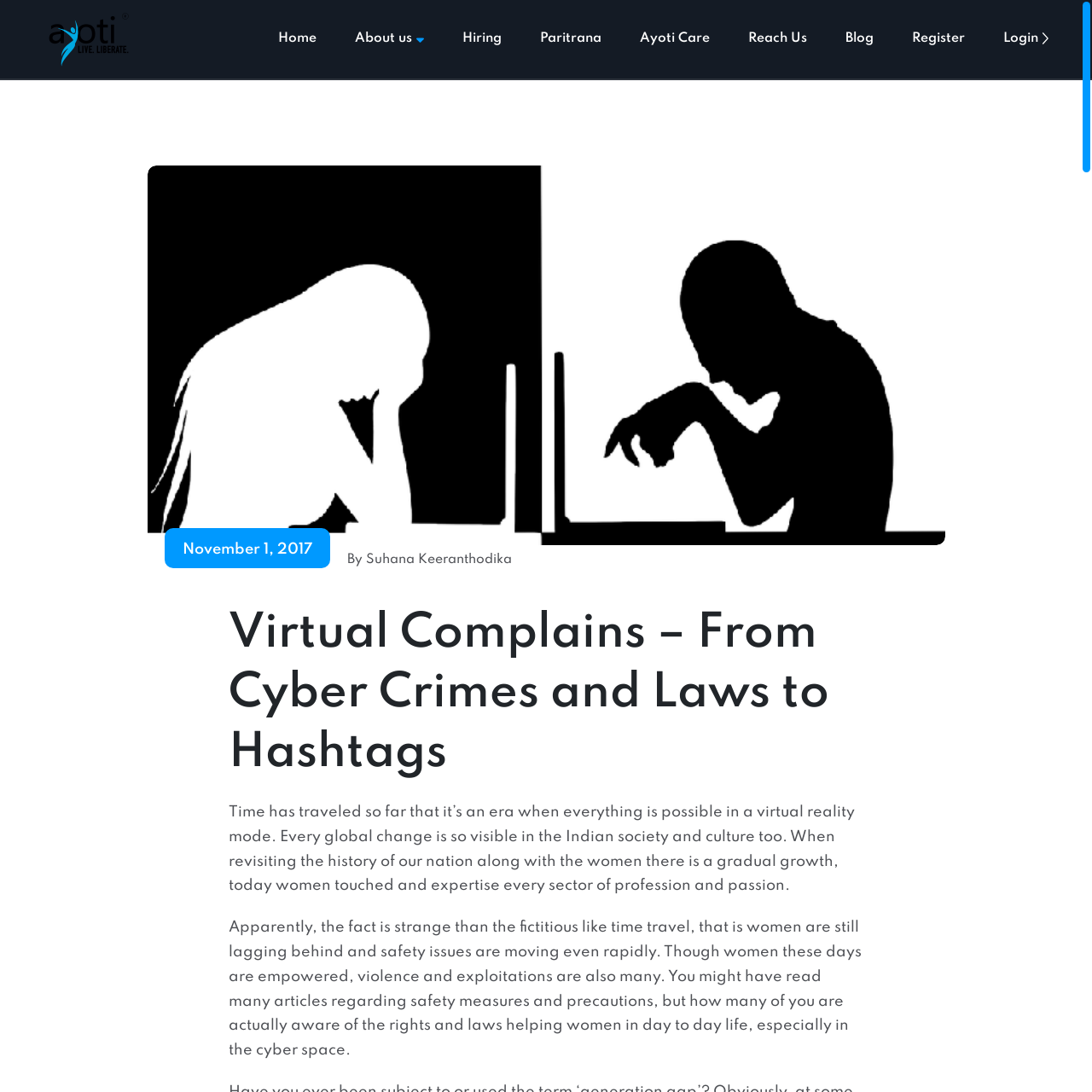Please specify the bounding box coordinates for the clickable region that will help you carry out the instruction: "Click on the 'Register' link".

[0.835, 0.0, 0.884, 0.072]